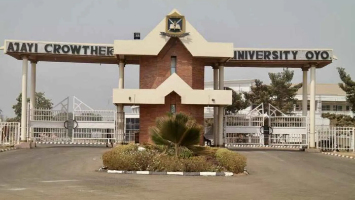Elaborate on the details you observe in the image.

The image features the entrance gate of Ajayi Crowther University located in Oyo, Nigeria. The gate is prominently designed with a mix of modern architectural elements and traditional motifs, symbolizing the institution's rich heritage. Above the entryway, the university's name is inscribed in bold letters, making it easily identifiable. The surroundings are well-kept, featuring landscaping that includes palm trees and shrubs, contributing to a welcoming atmosphere. This image represents the educational establishment within the context of recent developments related to its administration and student affairs.